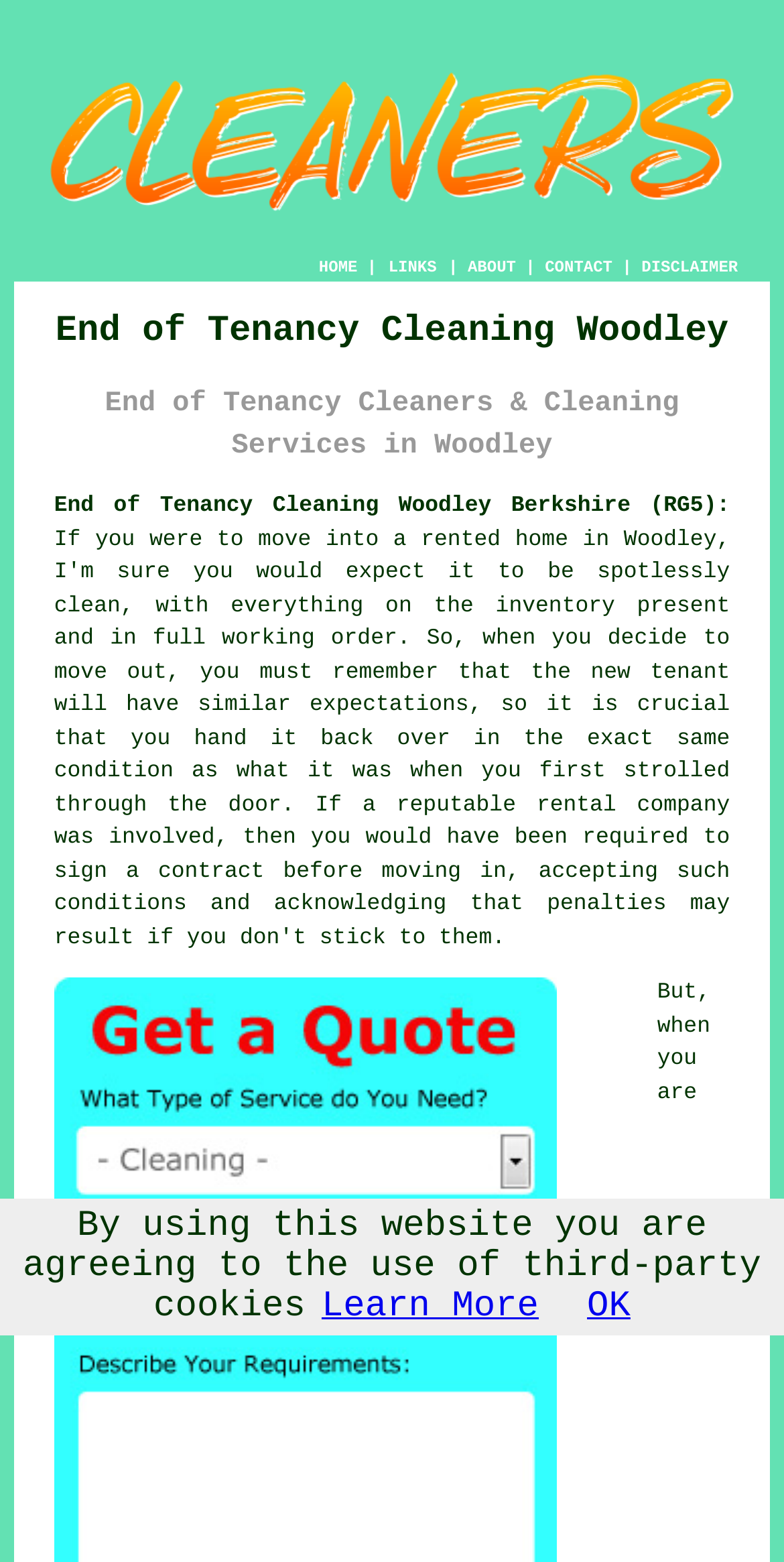Refer to the element description LINKS and identify the corresponding bounding box in the screenshot. Format the coordinates as (top-left x, top-left y, bottom-right x, bottom-right y) with values in the range of 0 to 1.

[0.493, 0.164, 0.56, 0.179]